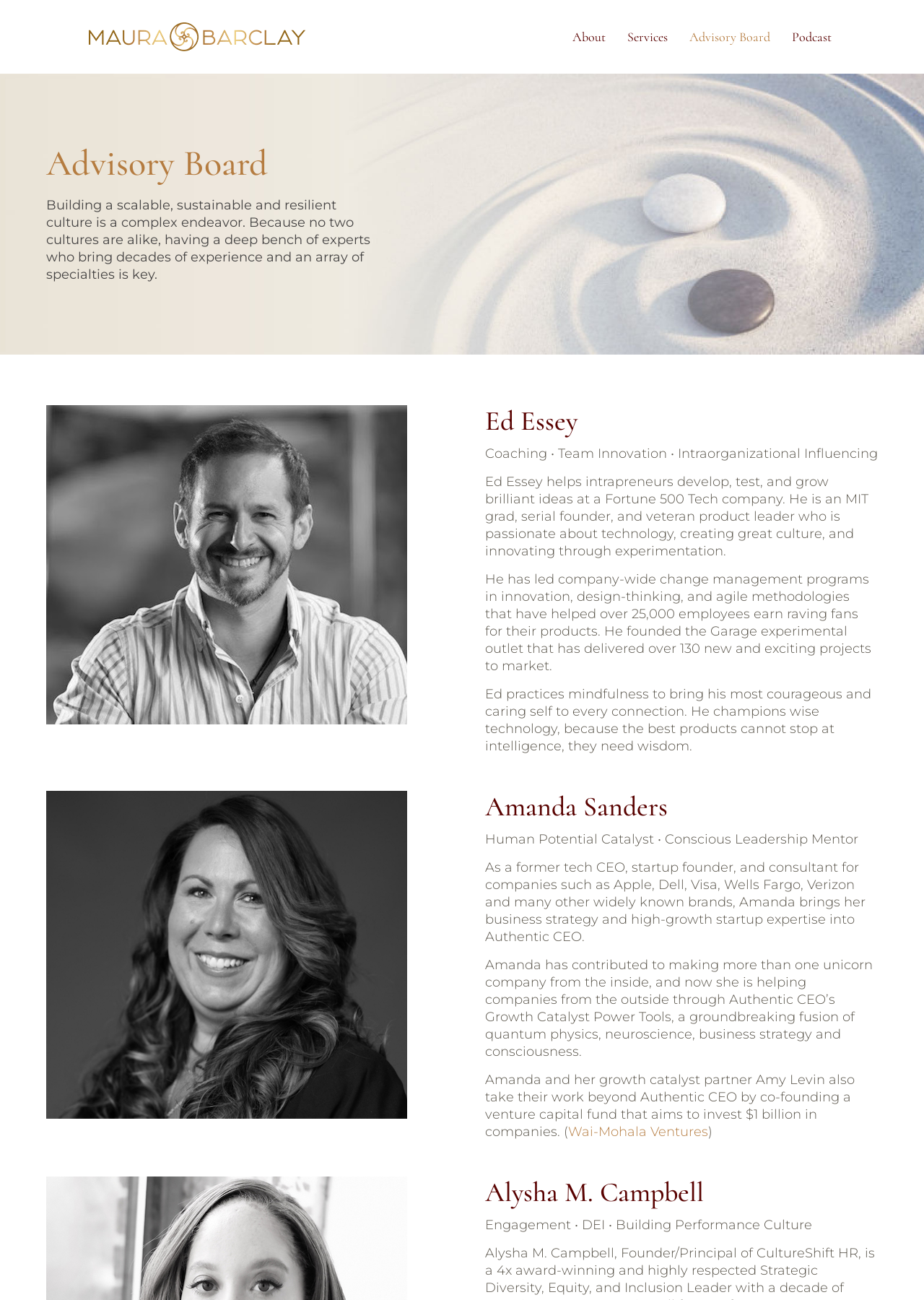Locate the bounding box coordinates of the UI element described by: "Services". The bounding box coordinates should consist of four float numbers between 0 and 1, i.e., [left, top, right, bottom].

[0.679, 0.0, 0.723, 0.057]